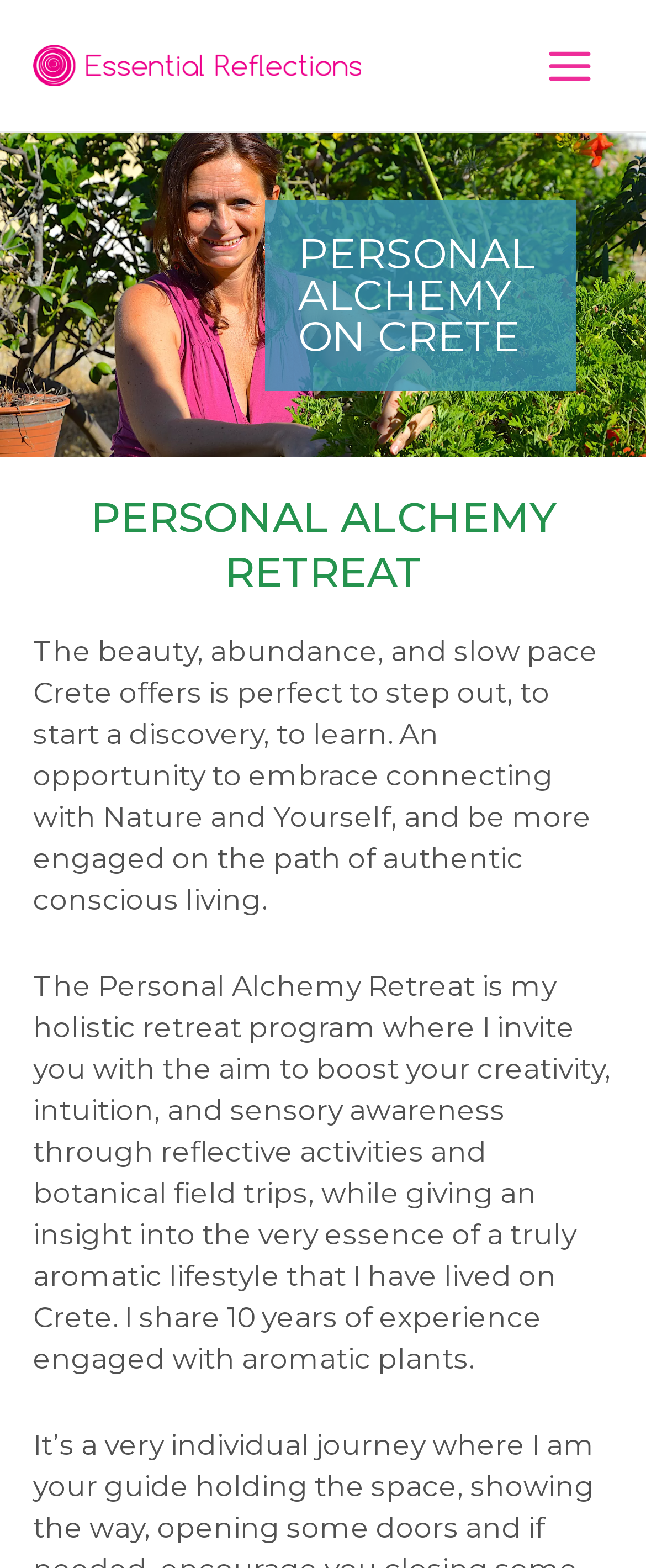What is the focus of the retreat program?
Refer to the image and answer the question using a single word or phrase.

Personal Alchemy